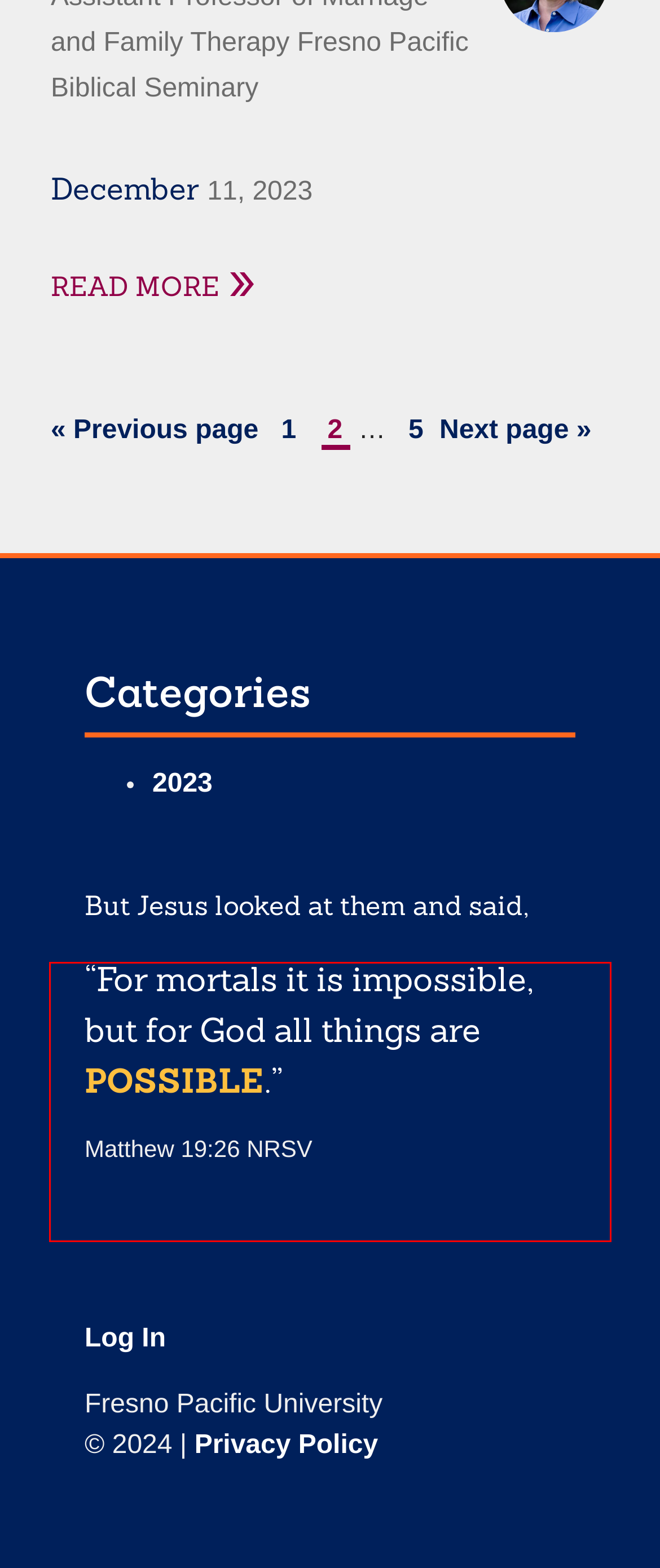With the given screenshot of a webpage, locate the red rectangle bounding box and extract the text content using OCR.

The promise doesn’t end with Pentecost. Peter declares the promise extends to future generations, to those who are far away, and to those who respond to God’s invitation. The outpouring of the Holy Spirit is God’s promise for all of us.